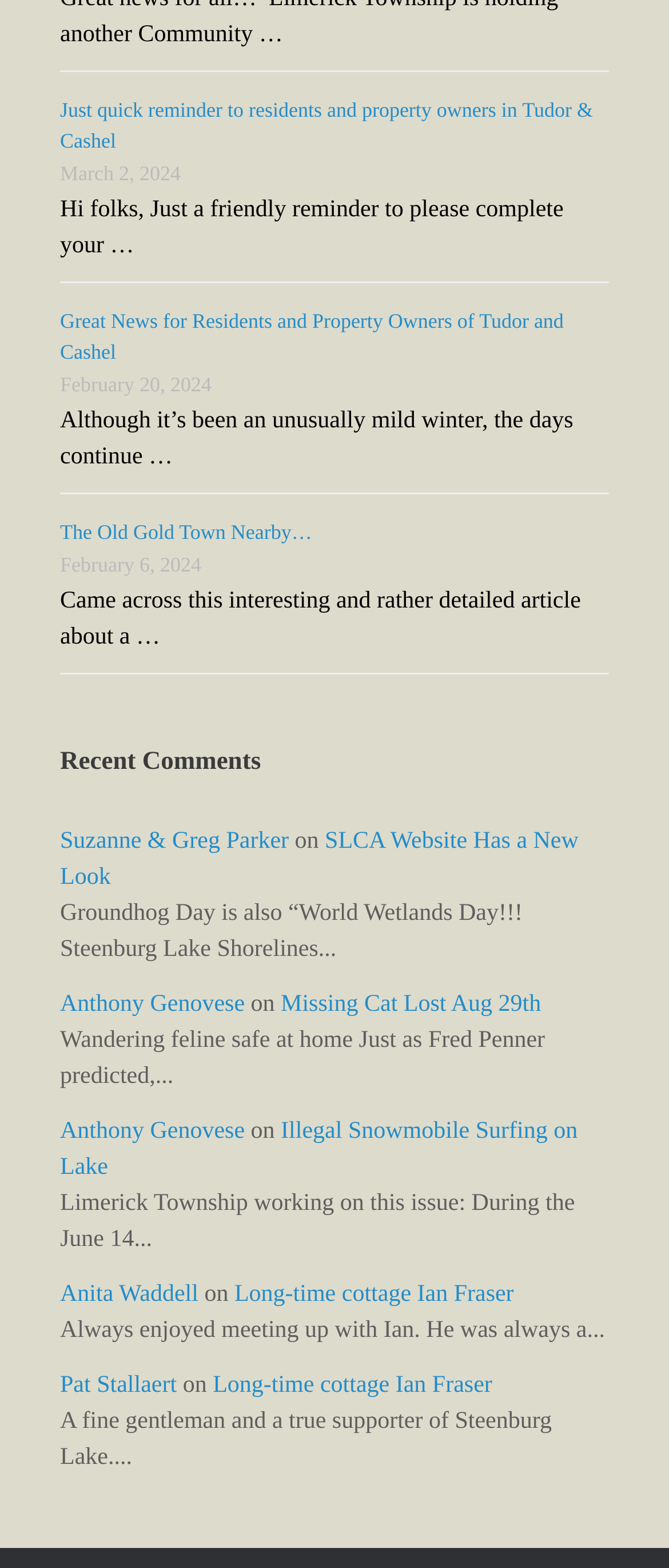Identify the coordinates of the bounding box for the element described below: "Anthony Genovese". Return the coordinates as four float numbers between 0 and 1: [left, top, right, bottom].

[0.09, 0.633, 0.366, 0.649]